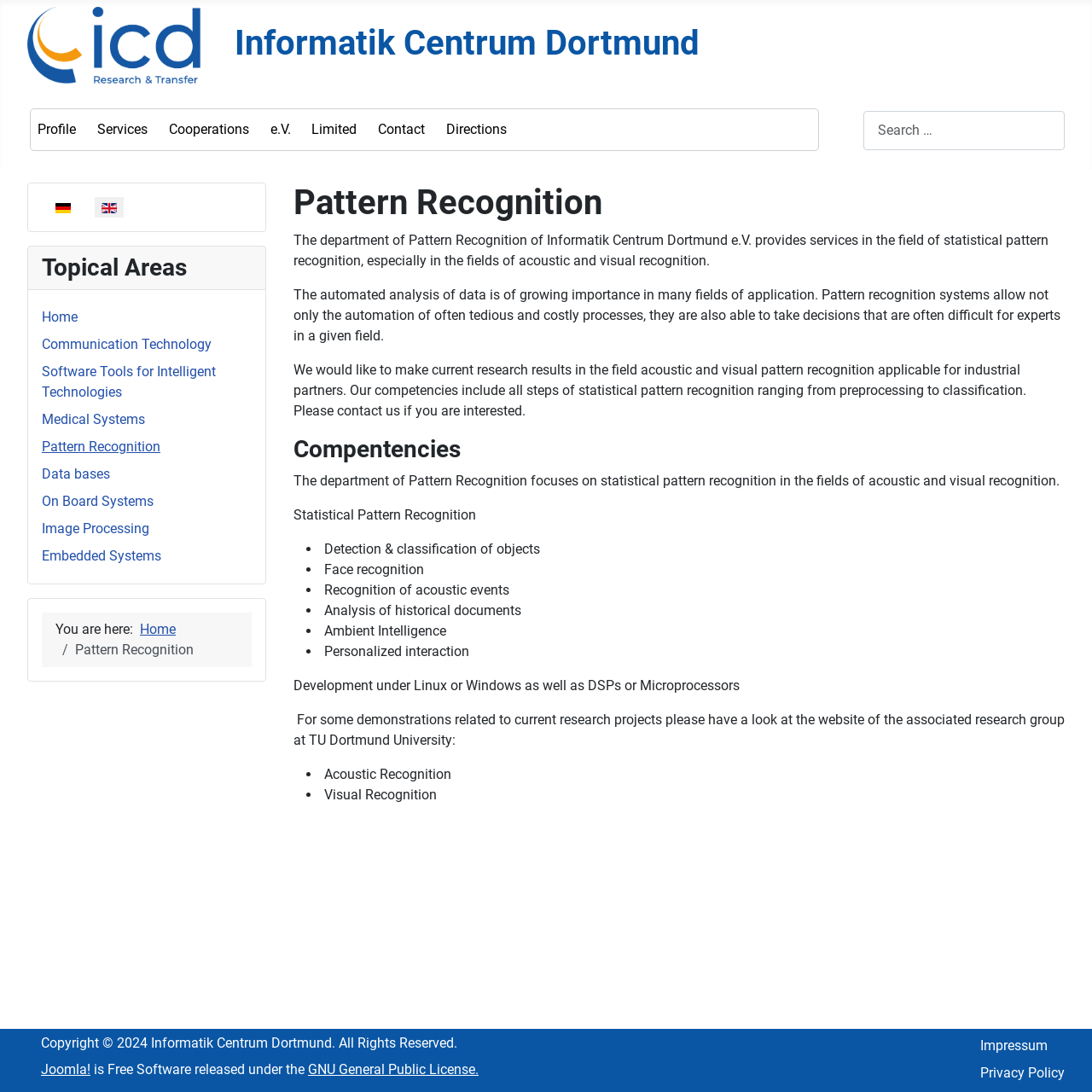Can you identify the bounding box coordinates of the clickable region needed to carry out this instruction: 'Click the Back to Top link'? The coordinates should be four float numbers within the range of 0 to 1, stated as [left, top, right, bottom].

[0.958, 0.955, 0.988, 0.988]